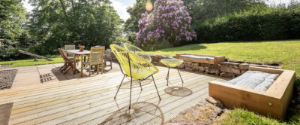Reply to the question with a single word or phrase:
What type of events can be hosted in this patio area?

Corporate events, team meetings, or casual gatherings